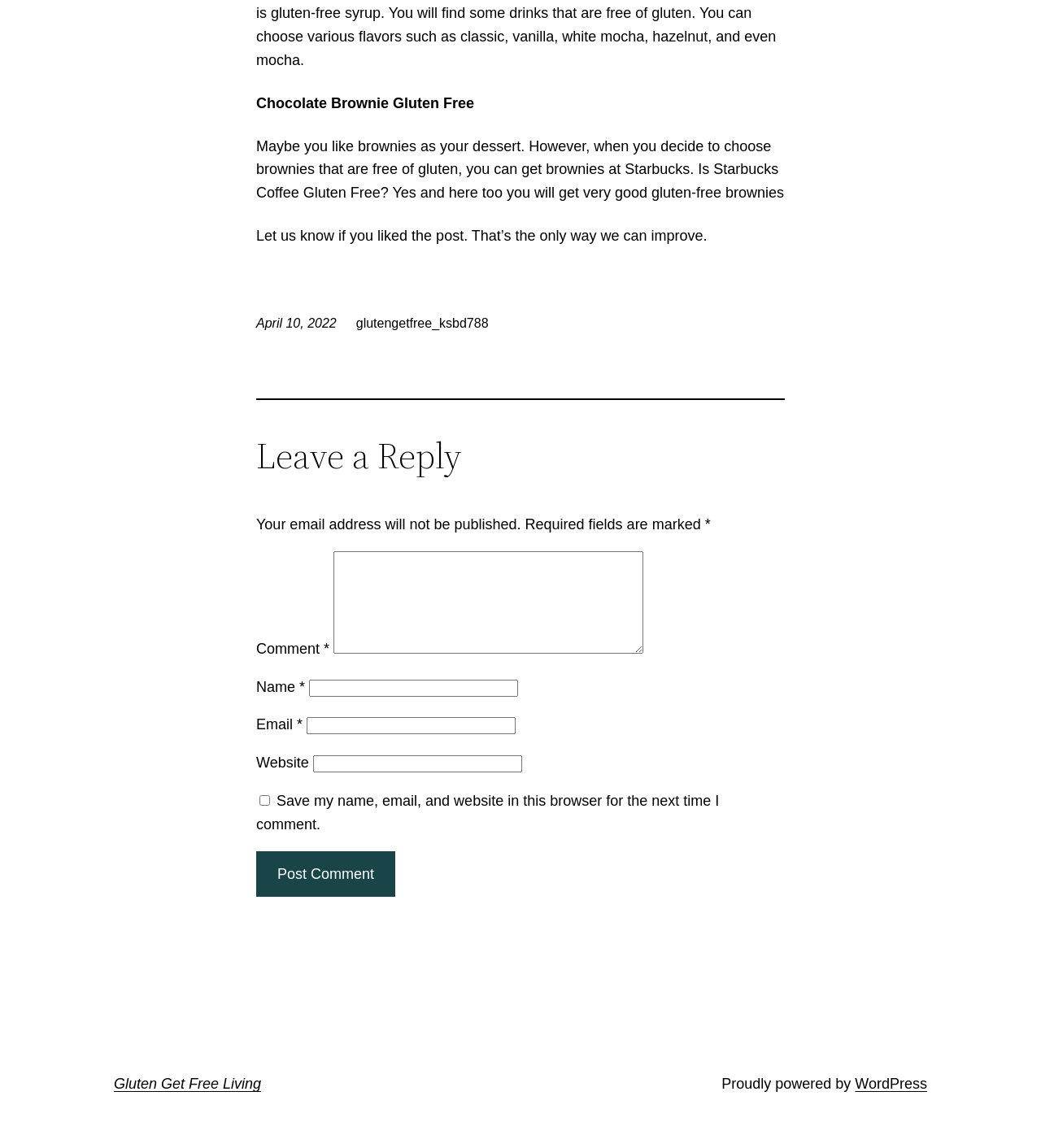Identify the bounding box for the described UI element. Provide the coordinates in (top-left x, top-left y, bottom-right x, bottom-right y) format with values ranging from 0 to 1: parent_node: Email * aria-describedby="email-notes" name="email"

[0.295, 0.625, 0.495, 0.64]